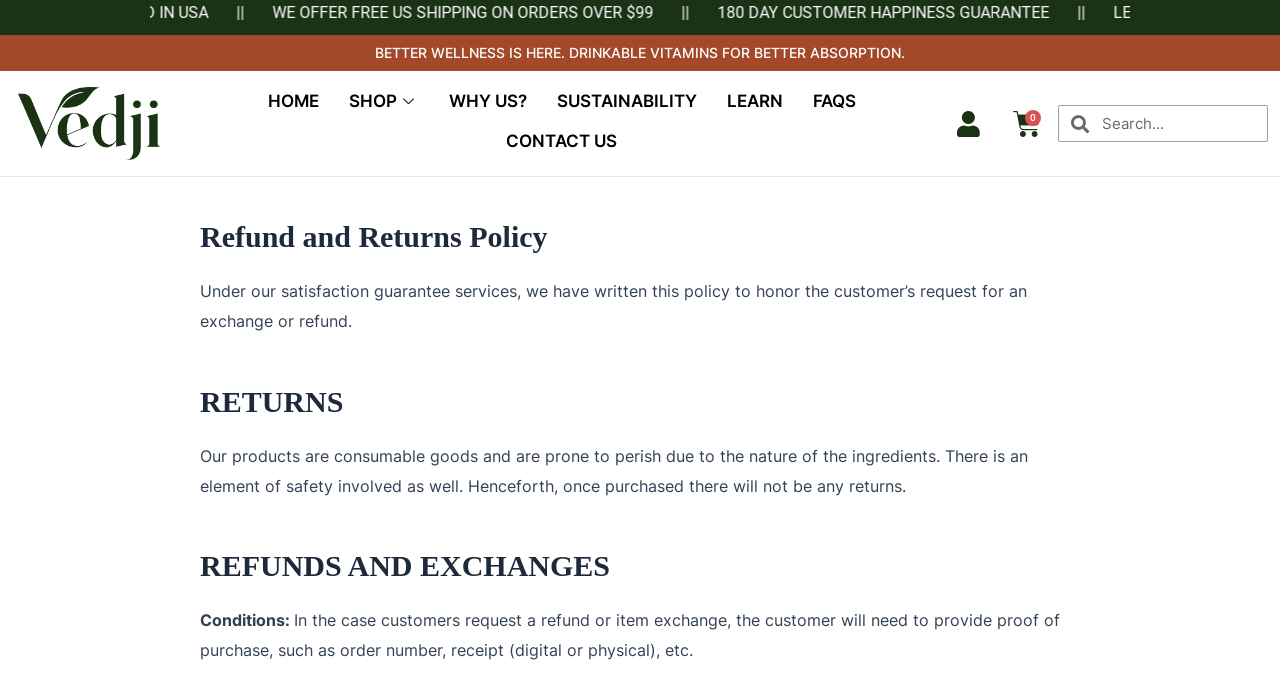Analyze the image and deliver a detailed answer to the question: Can consumable goods be returned?

According to the webpage, the products are consumable goods and are prone to perish due to the nature of the ingredients, and hence, once purchased, there will not be any returns.